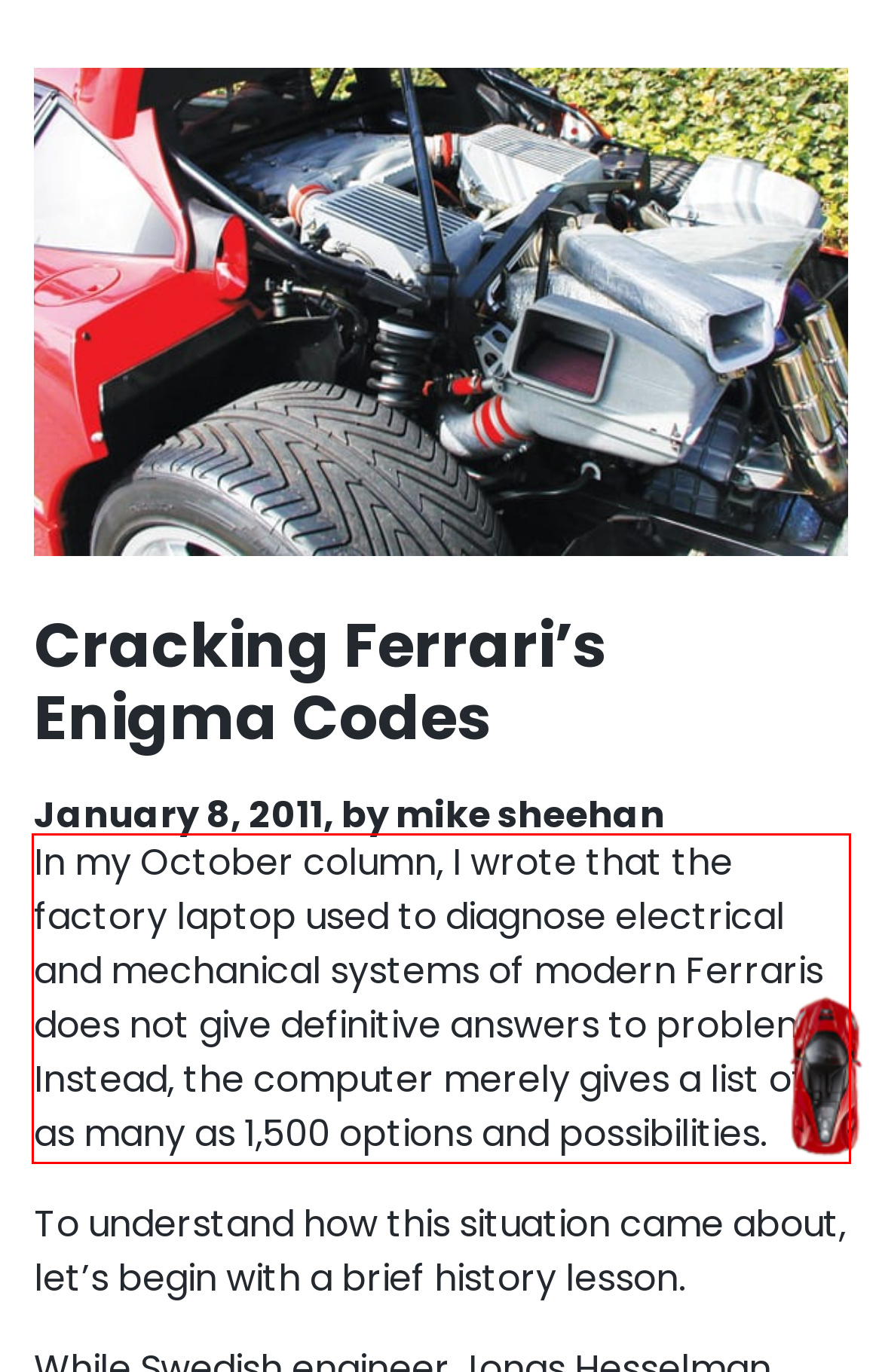Look at the screenshot of the webpage, locate the red rectangle bounding box, and generate the text content that it contains.

In my October column, I wrote that the factory laptop used to diagnose electrical and mechanical systems of modern Ferraris does not give definitive answers to problems. Instead, the computer merely gives a list of as many as 1,500 options and possibilities.